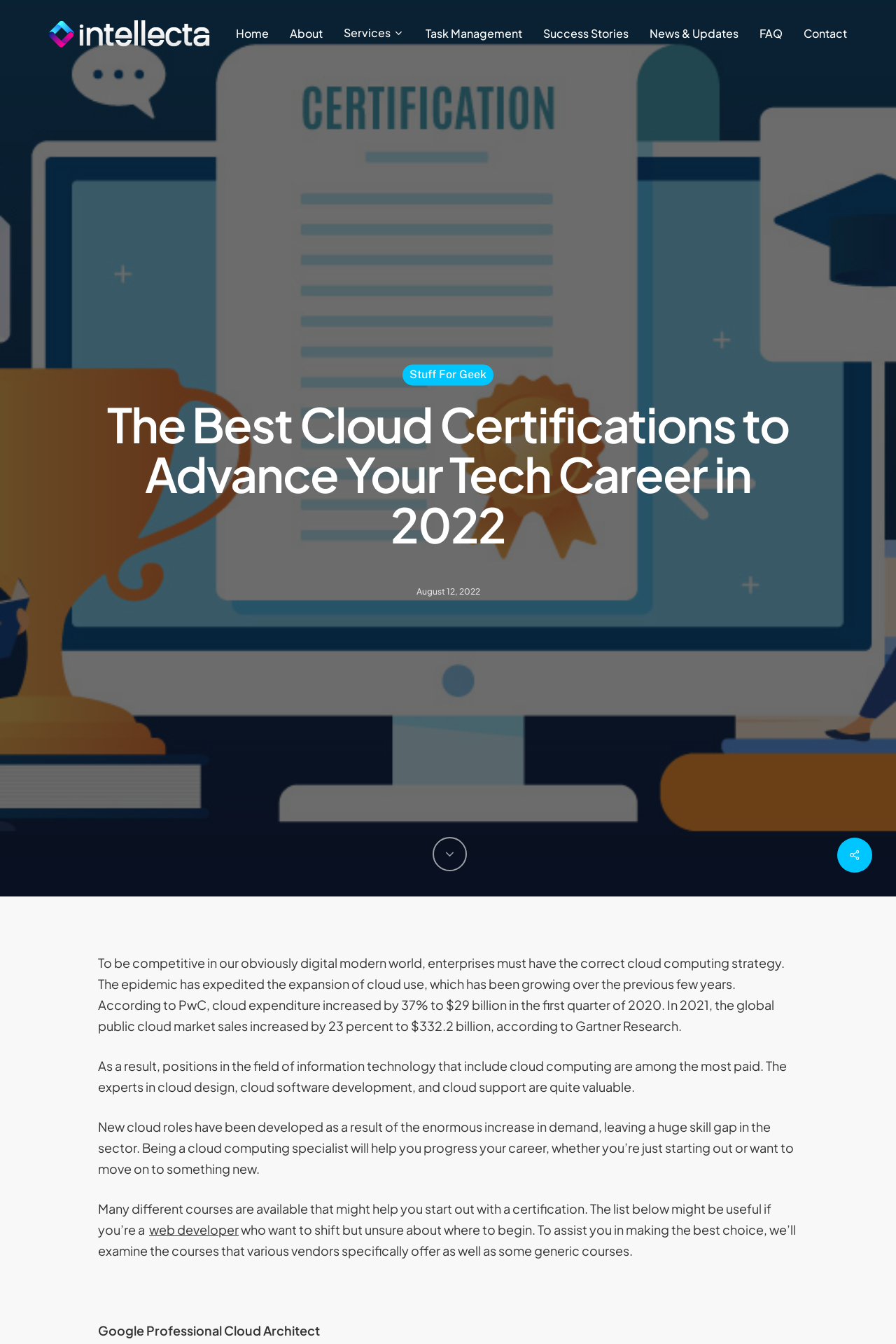Find the bounding box coordinates of the area that needs to be clicked in order to achieve the following instruction: "Read the article about cloud certifications". The coordinates should be specified as four float numbers between 0 and 1, i.e., [left, top, right, bottom].

[0.109, 0.295, 0.891, 0.411]